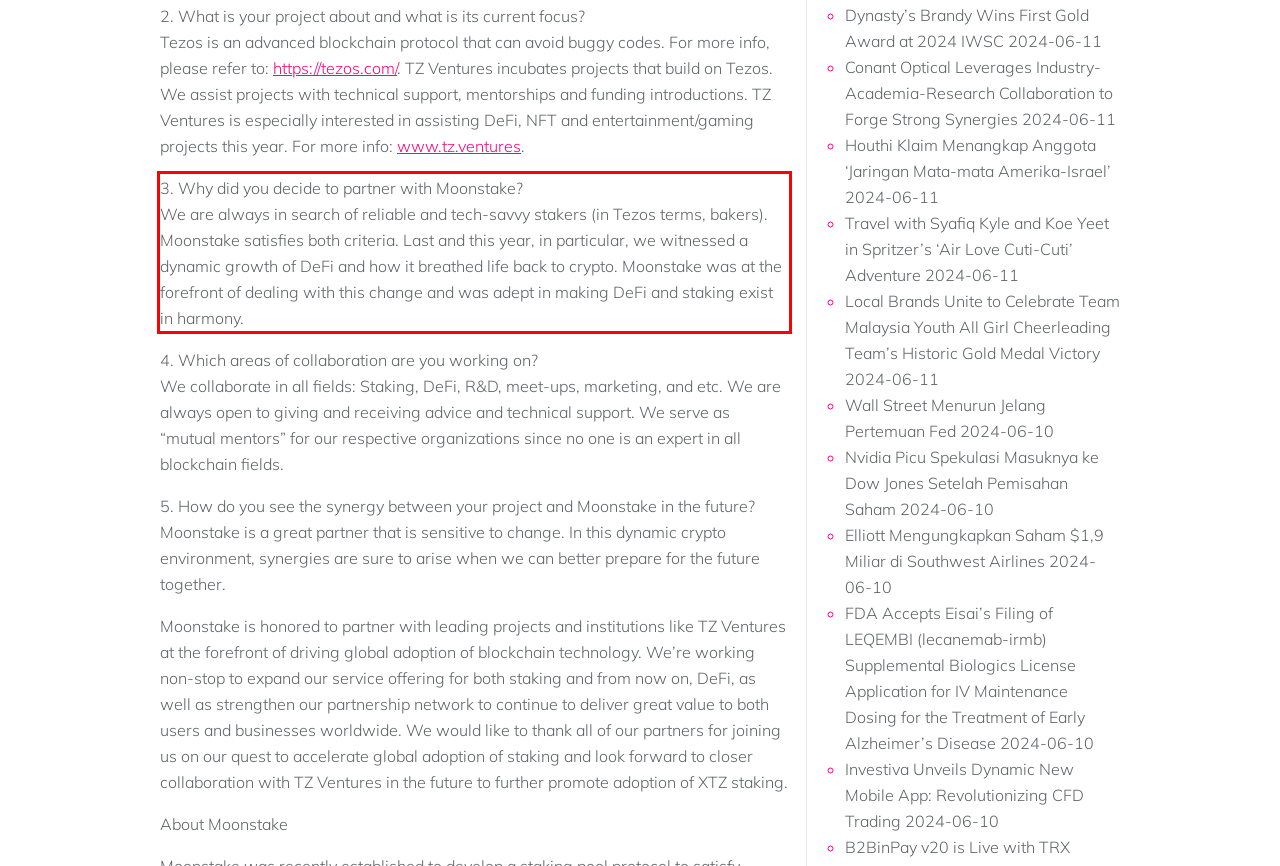There is a screenshot of a webpage with a red bounding box around a UI element. Please use OCR to extract the text within the red bounding box.

3. Why did you decide to partner with Moonstake? We are always in search of reliable and tech-savvy stakers (in Tezos terms, bakers). Moonstake satisfies both criteria. Last and this year, in particular, we witnessed a dynamic growth of DeFi and how it breathed life back to crypto. Moonstake was at the forefront of dealing with this change and was adept in making DeFi and staking exist in harmony.